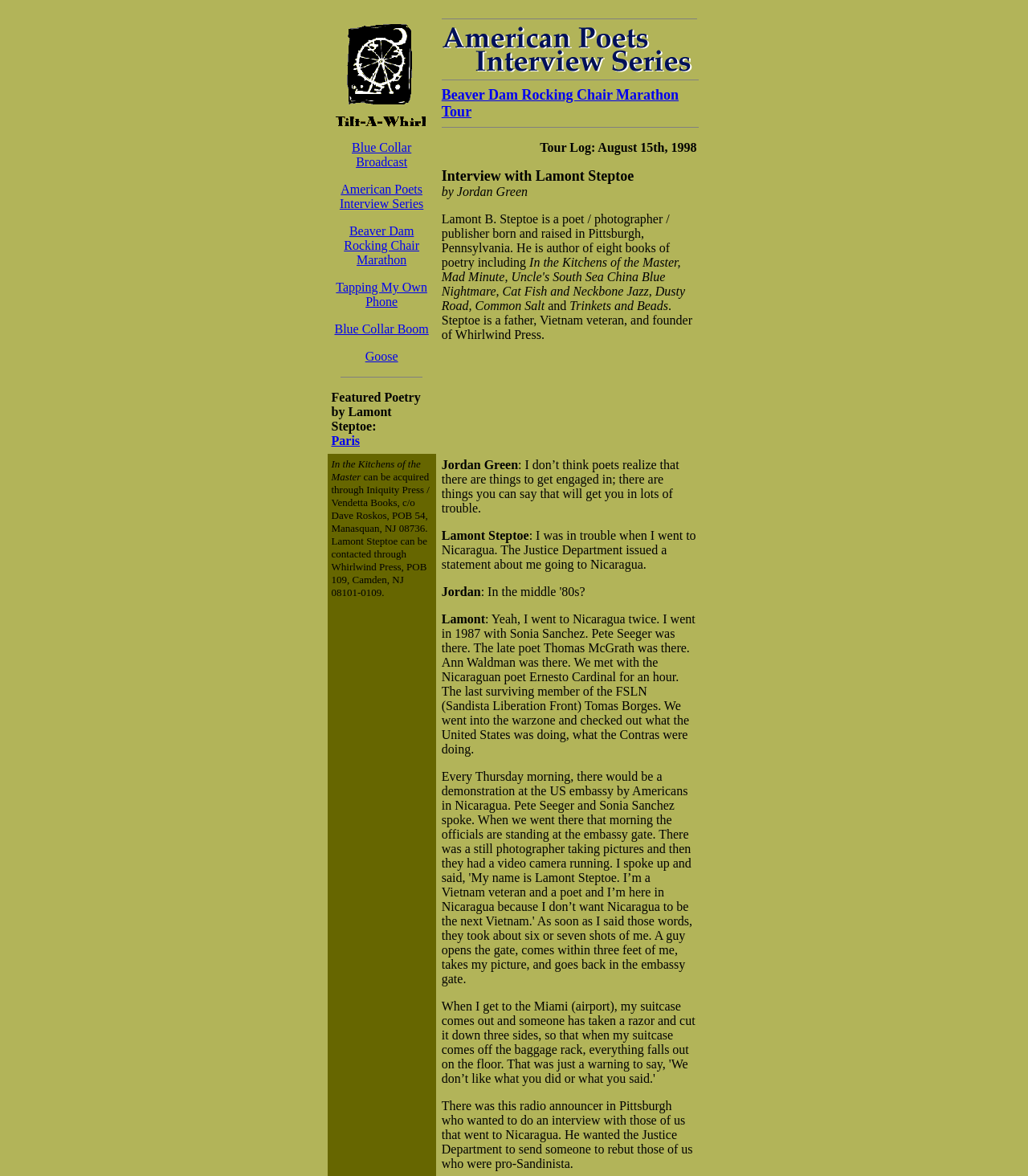Please identify the bounding box coordinates of the area that needs to be clicked to fulfill the following instruction: "Read the interview with Lamont Steptoe."

[0.43, 0.143, 0.617, 0.156]